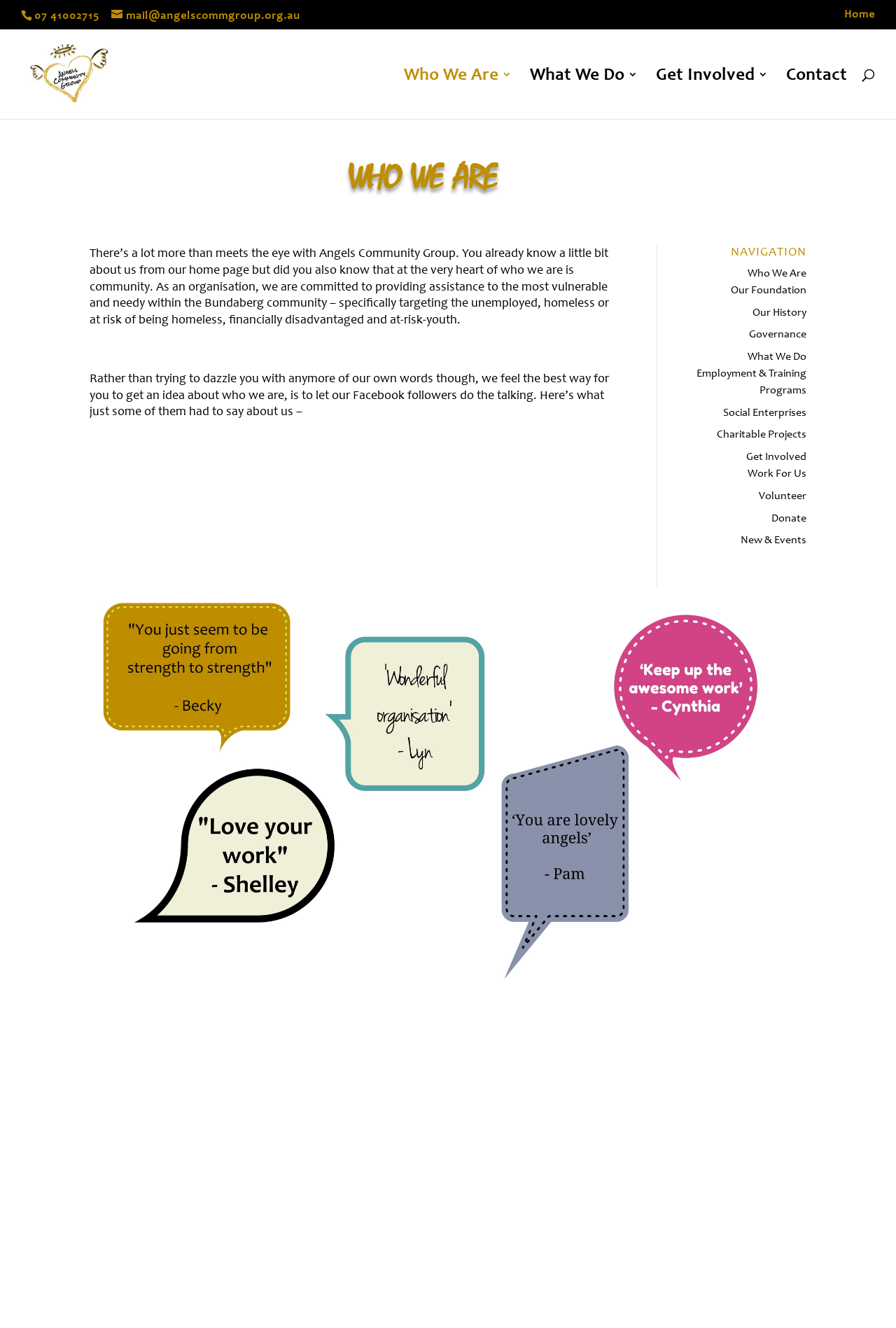Provide your answer in a single word or phrase: 
What is the main topic of the webpage?

Angels Community Group